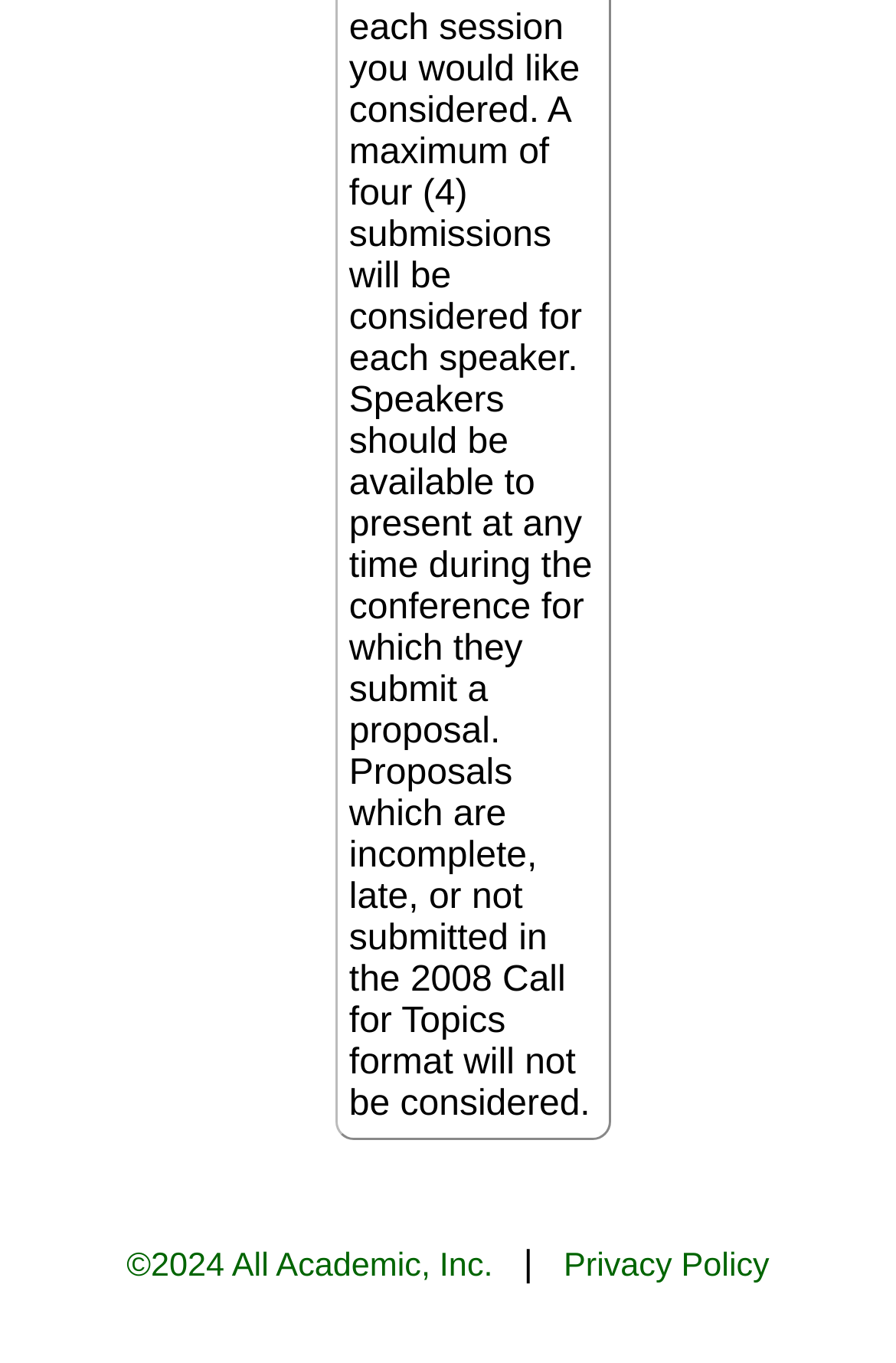Predict the bounding box of the UI element that fits this description: "©2024 All Academic, Inc.".

[0.141, 0.916, 0.55, 0.943]